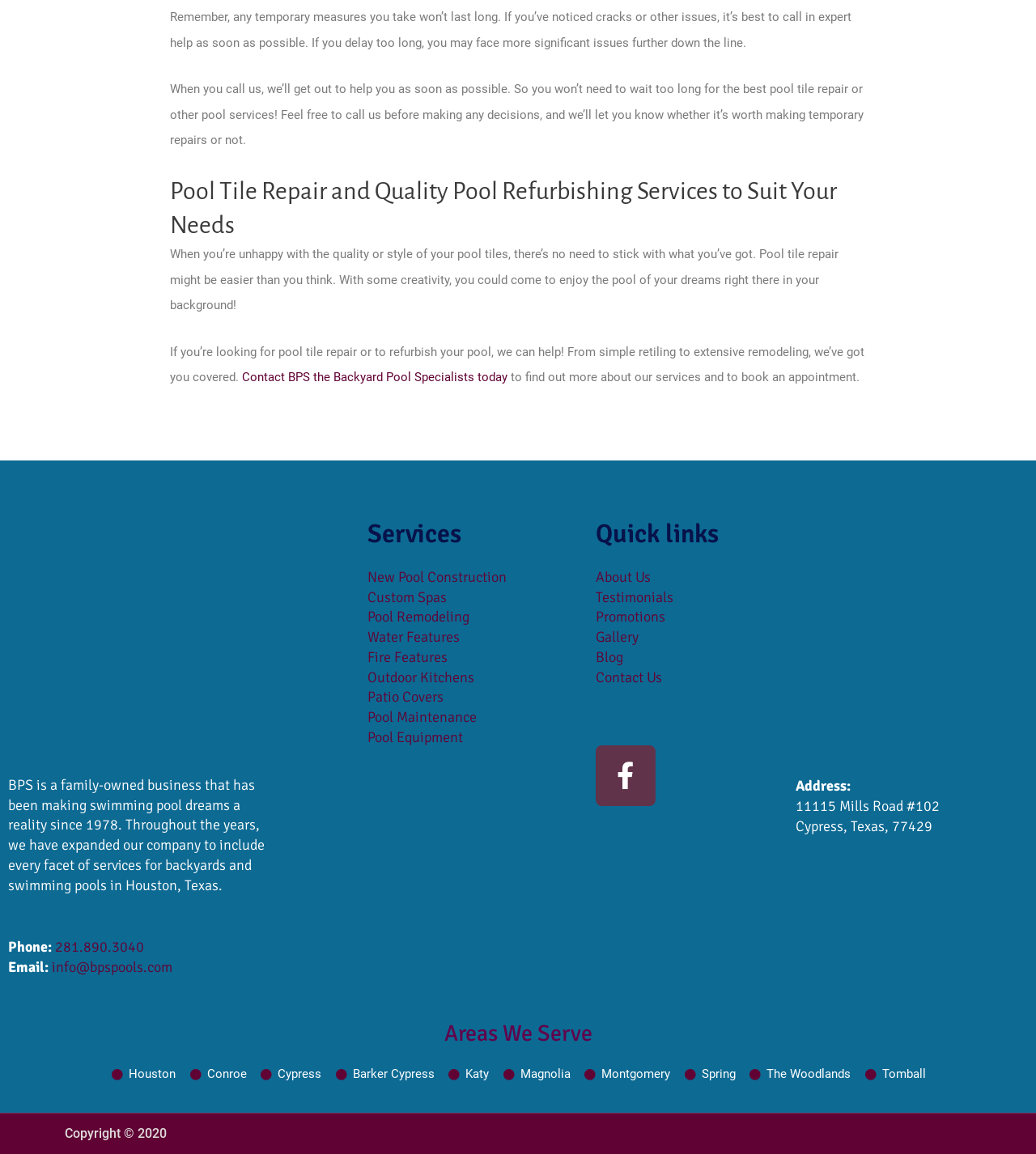Given the description of a UI element: "New Pool Construction", identify the bounding box coordinates of the matching element in the webpage screenshot.

[0.354, 0.492, 0.489, 0.508]